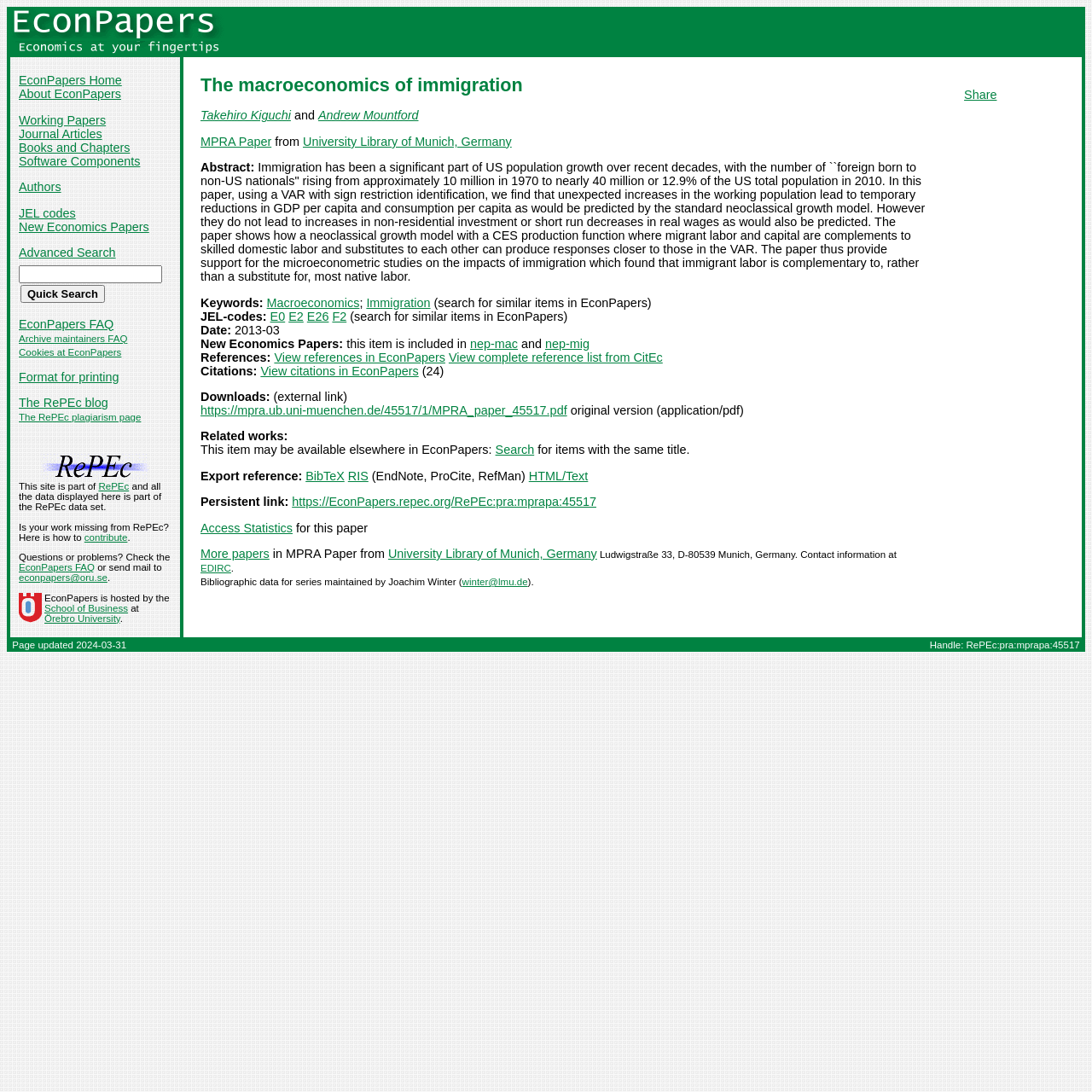Extract the primary headline from the webpage and present its text.

The macroeconomics of immigration